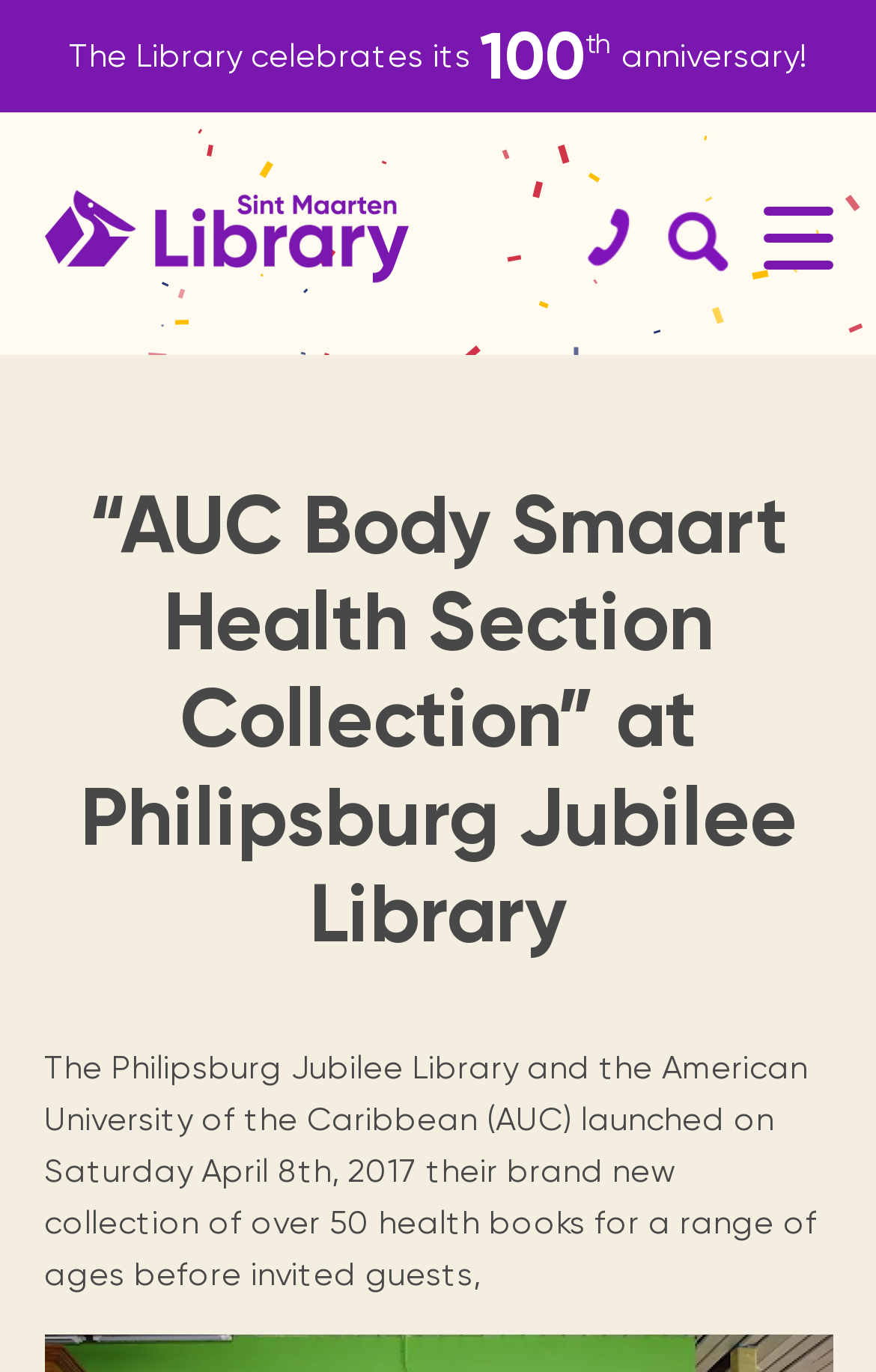What type of resources are available in the 'St. Maarten archives'?
Using the image, provide a concise answer in one word or a short phrase.

Locally published newspapers, books, maps, magazines & more